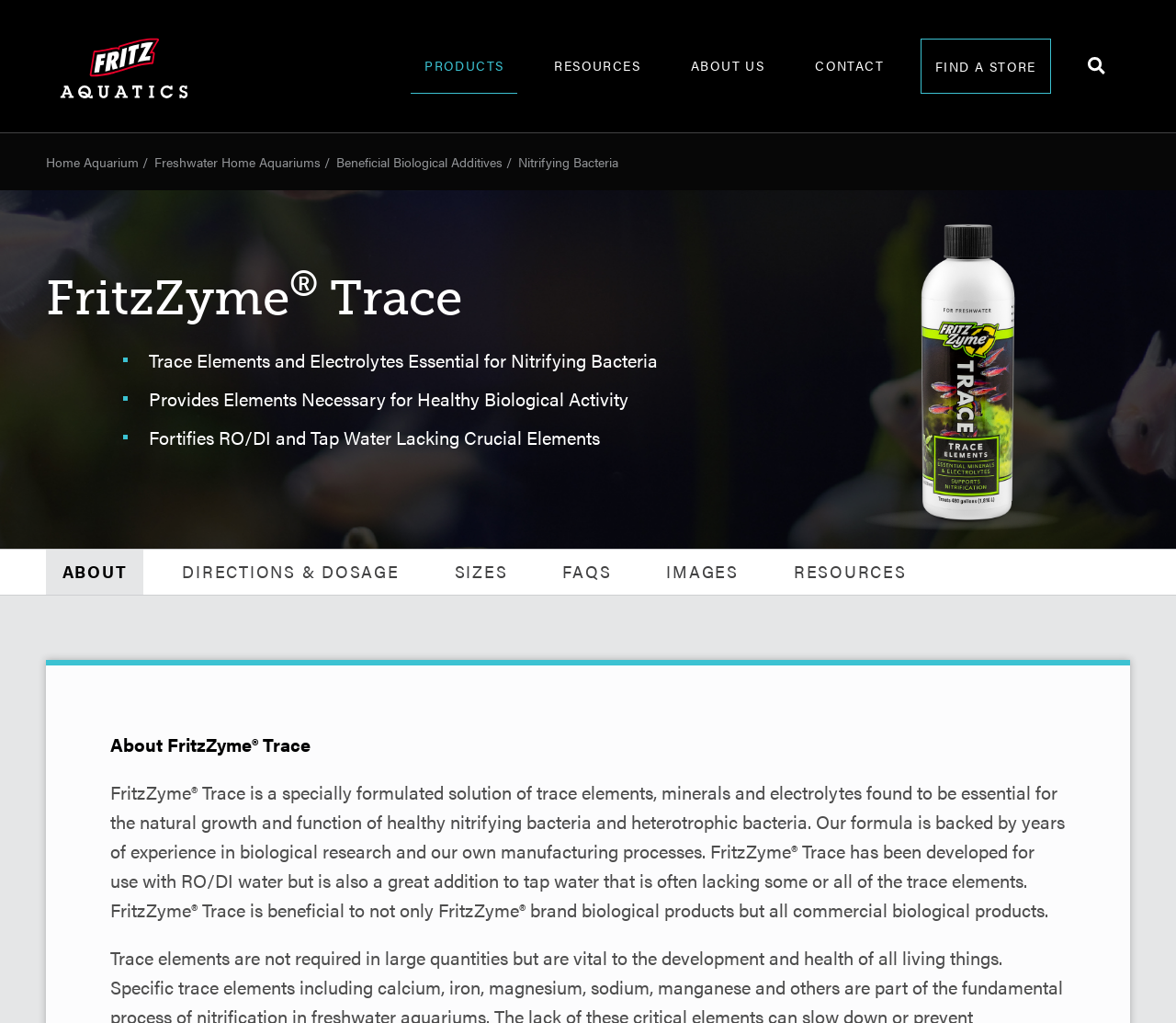Locate the bounding box coordinates of the clickable area to execute the instruction: "Visit the 'Home' page". Provide the coordinates as four float numbers between 0 and 1, represented as [left, top, right, bottom].

None